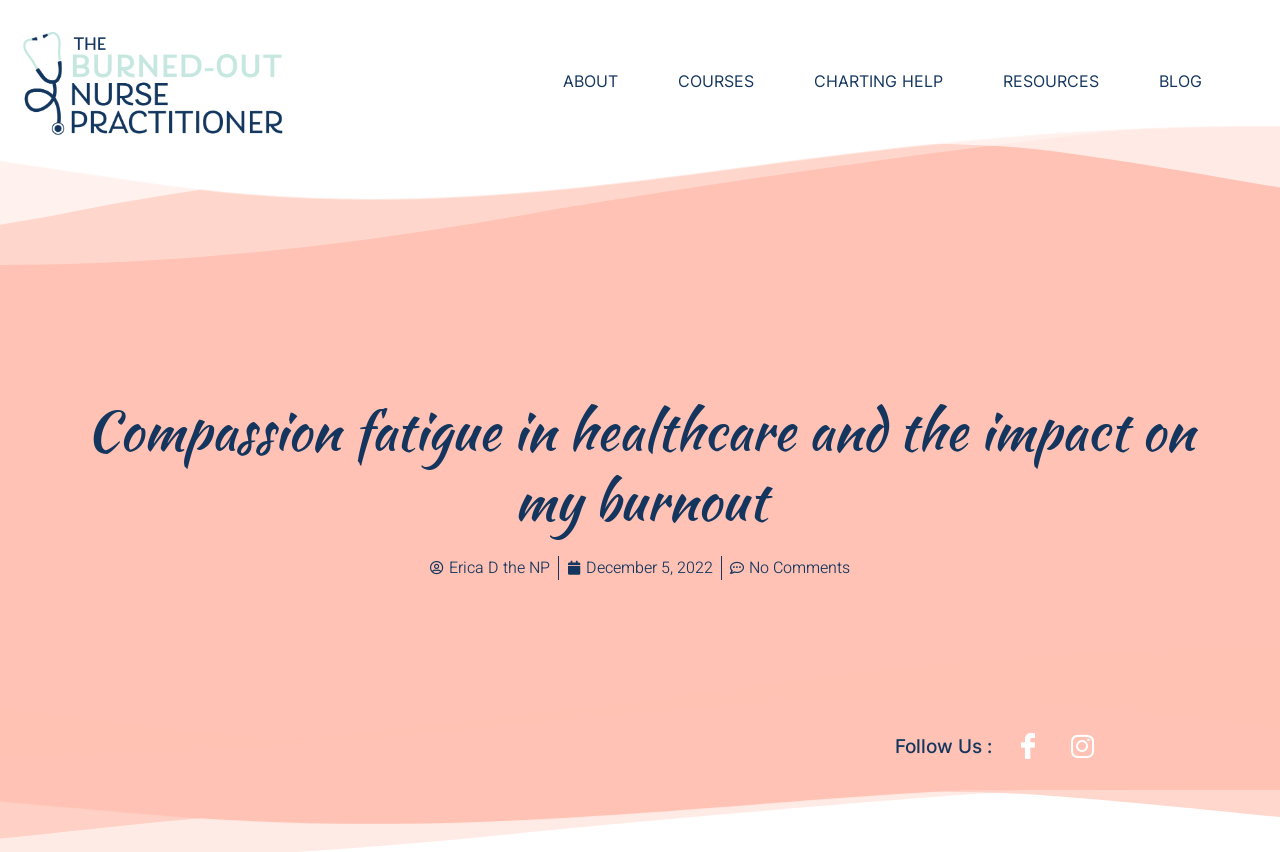Answer the question in one word or a short phrase:
How many social media links are there?

2